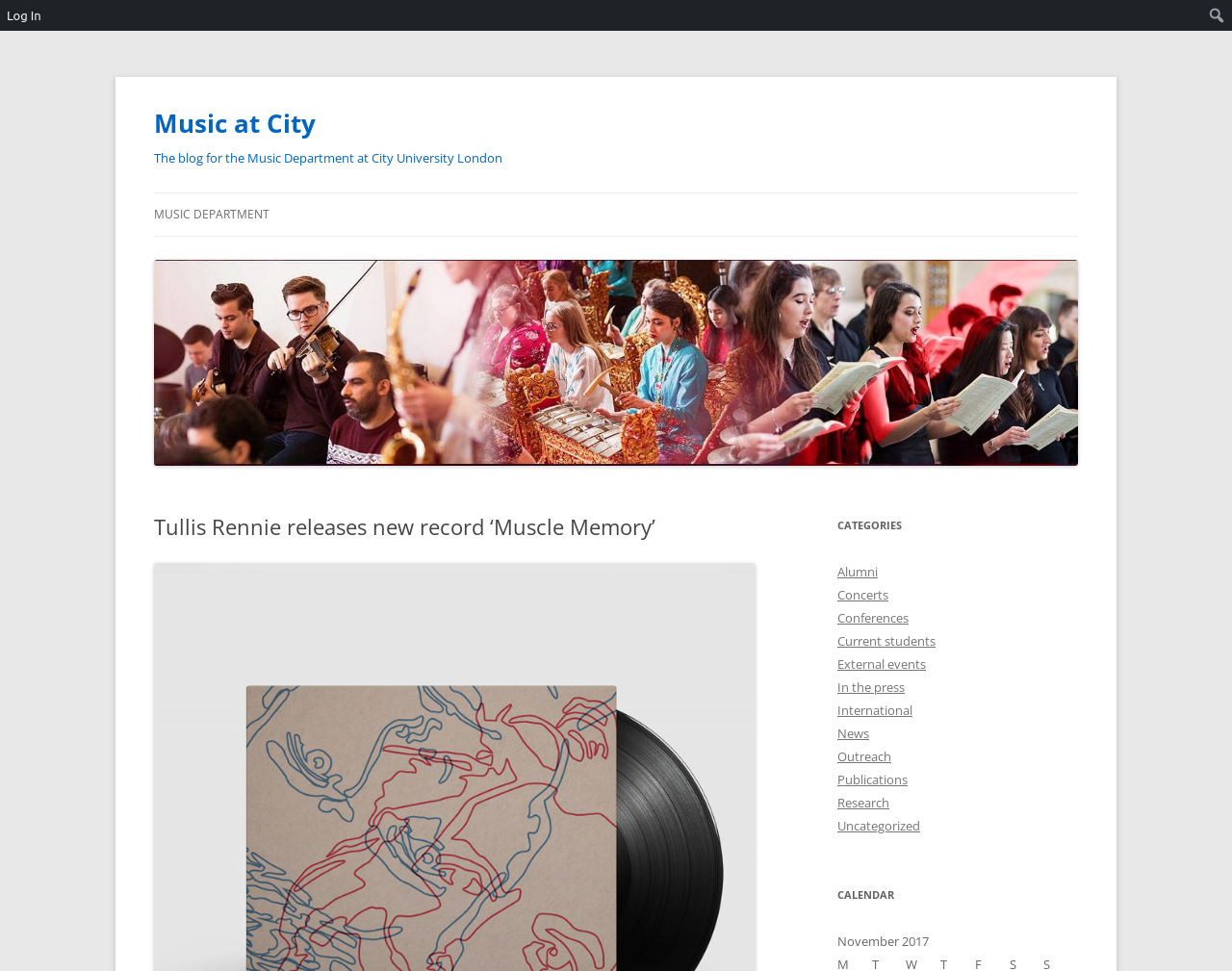Please specify the bounding box coordinates of the clickable region necessary for completing the following instruction: "visit music department". The coordinates must consist of four float numbers between 0 and 1, i.e., [left, top, right, bottom].

[0.125, 0.199, 0.219, 0.243]